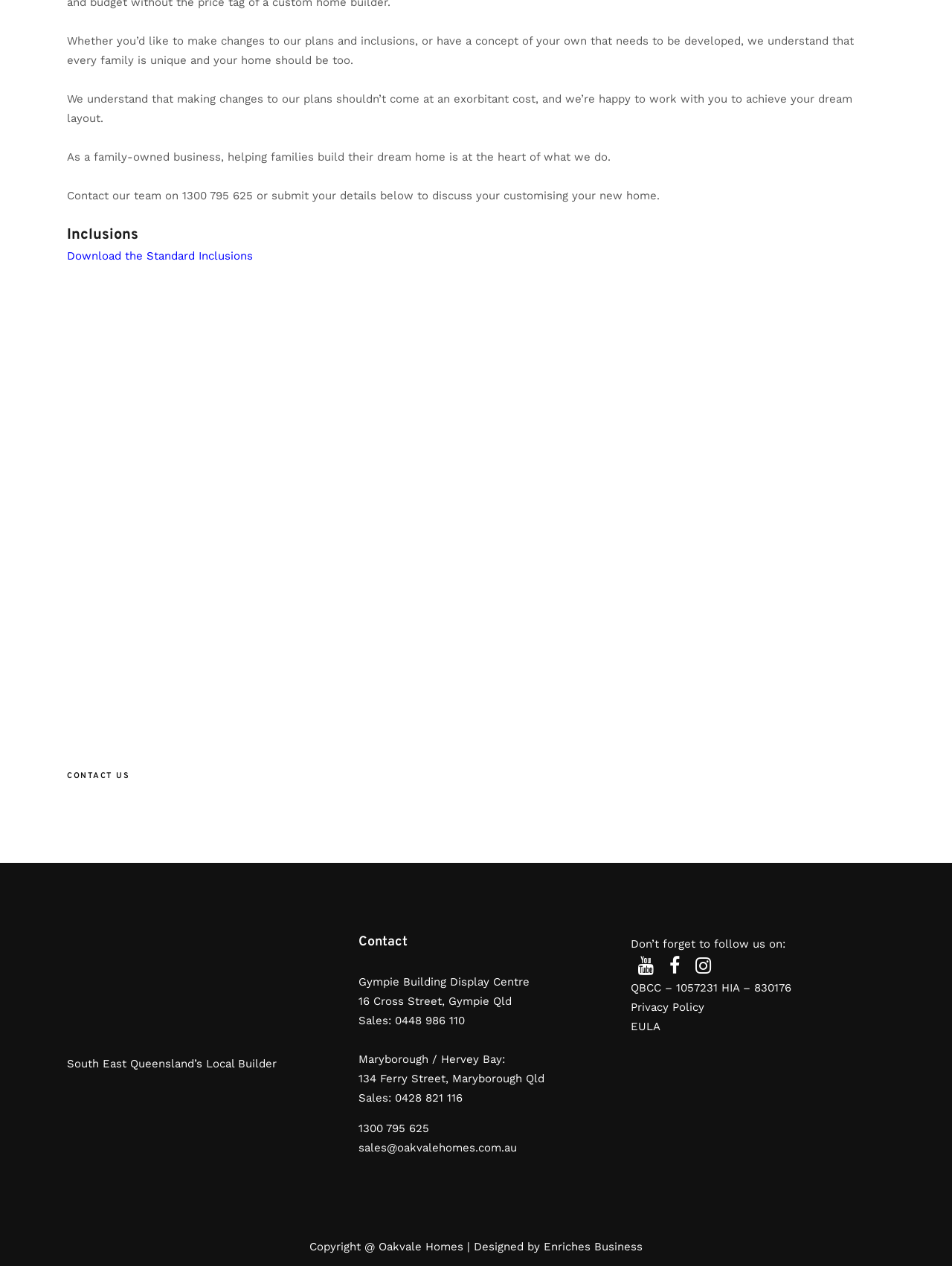Find the bounding box coordinates for the element that must be clicked to complete the instruction: "Follow on Facebook". The coordinates should be four float numbers between 0 and 1, indicated as [left, top, right, bottom].

[0.655, 0.76, 0.703, 0.77]